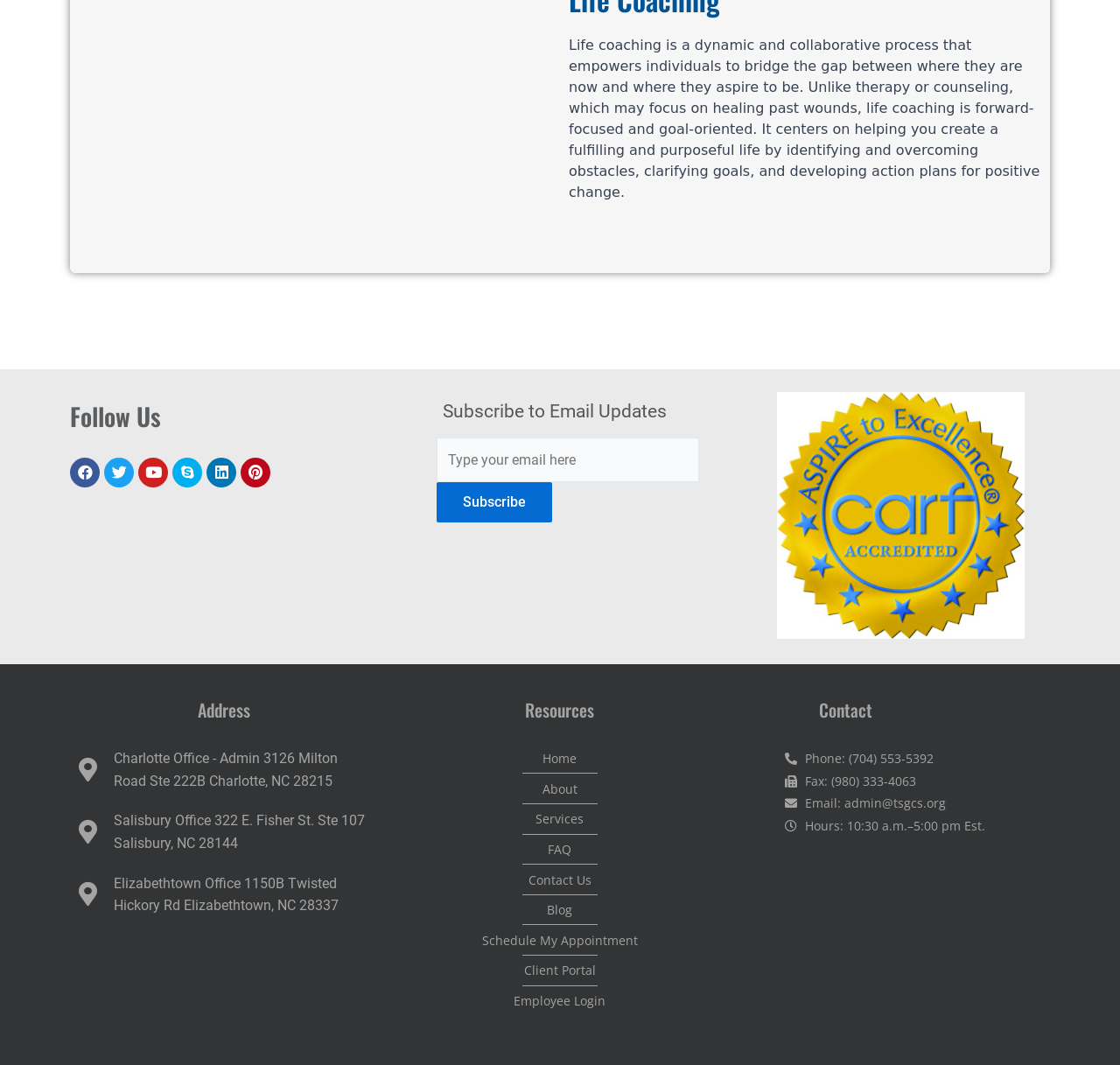Please find the bounding box coordinates of the section that needs to be clicked to achieve this instruction: "Contact us by phone".

[0.719, 0.704, 0.834, 0.72]